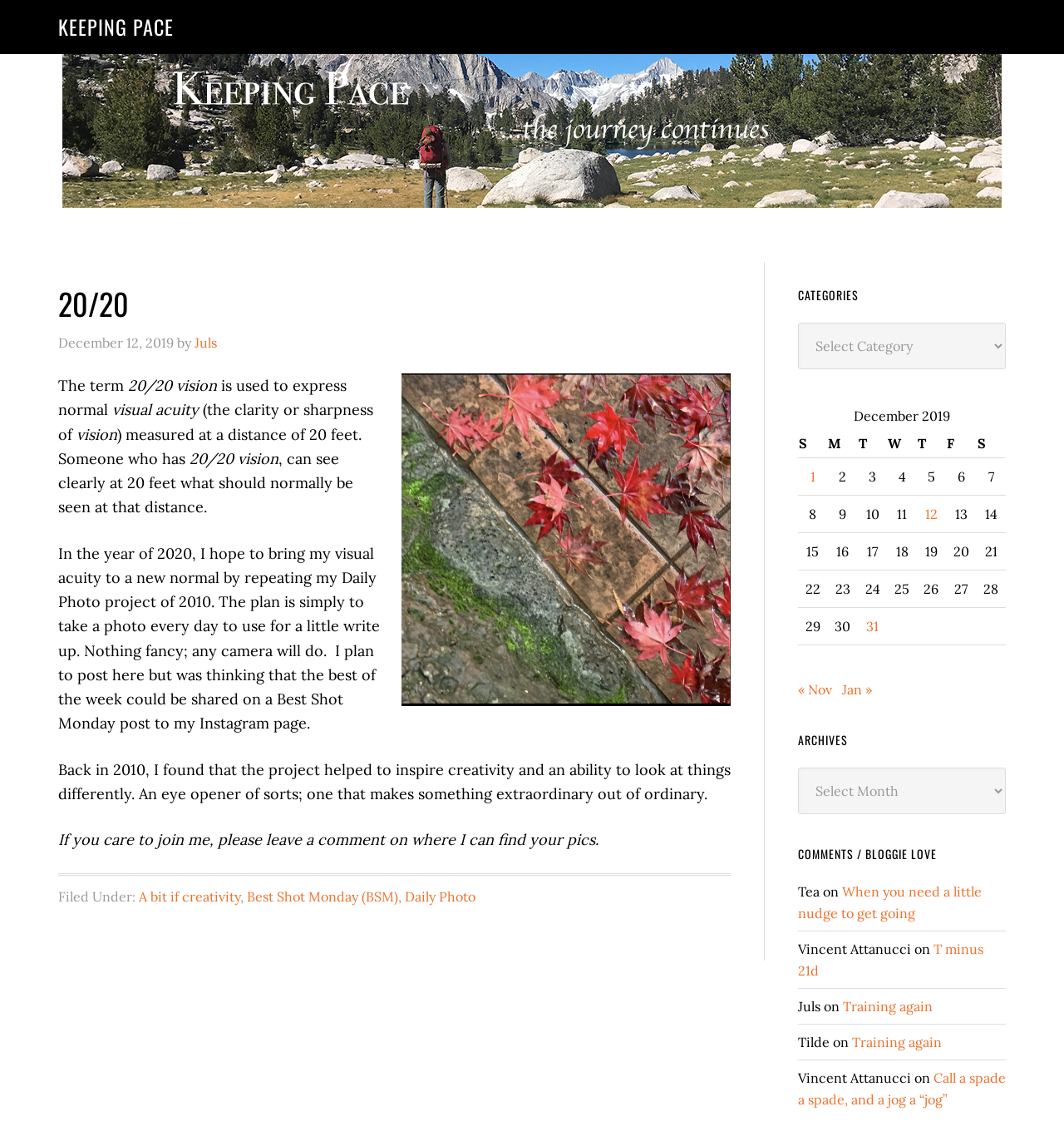Generate a thorough caption that explains the contents of the webpage.

This webpage is about a personal blog post titled "20/20" with a focus on visual acuity and creativity. At the top, there is a link "Keeping Pace" with an accompanying image. Below this, there is a main section with an article titled "20/20" that includes a heading, a time stamp "December 12, 2019", and a byline "Juls". 

The article discusses the concept of 20/20 vision, explaining that it is a measure of normal visual acuity. The author shares their plan to take a photo every day in 2020, similar to a project they did in 2010, and invites others to join them. They also mention that the project helped them develop creativity and a new perspective.

On the right side of the page, there is a section titled "CATEGORIES" with a combobox and a table displaying dates in December 2019. Each date has links to corresponding posts. 

At the bottom of the page, there is a footer section with links to categories, including "A bit of creativity", "Best Shot Monday (BSM)", and "Daily Photo".